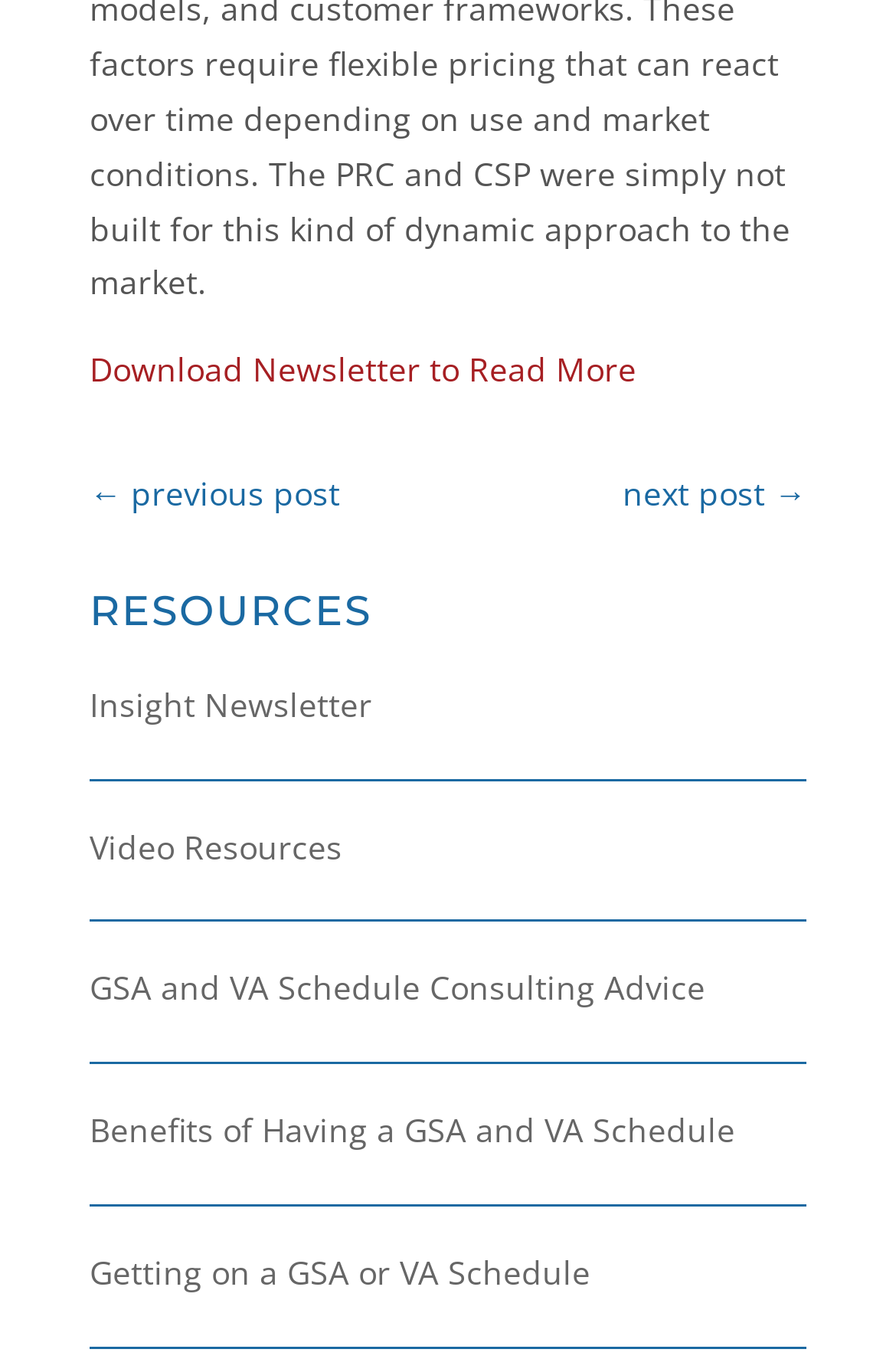How many links are there under 'RESOURCES'?
Please provide a detailed and thorough answer to the question.

I counted the number of links under the 'RESOURCES' heading, starting from 'Insight Newsletter' and ending at 'Getting on a GSA or VA Schedule', and found a total of 5 links.